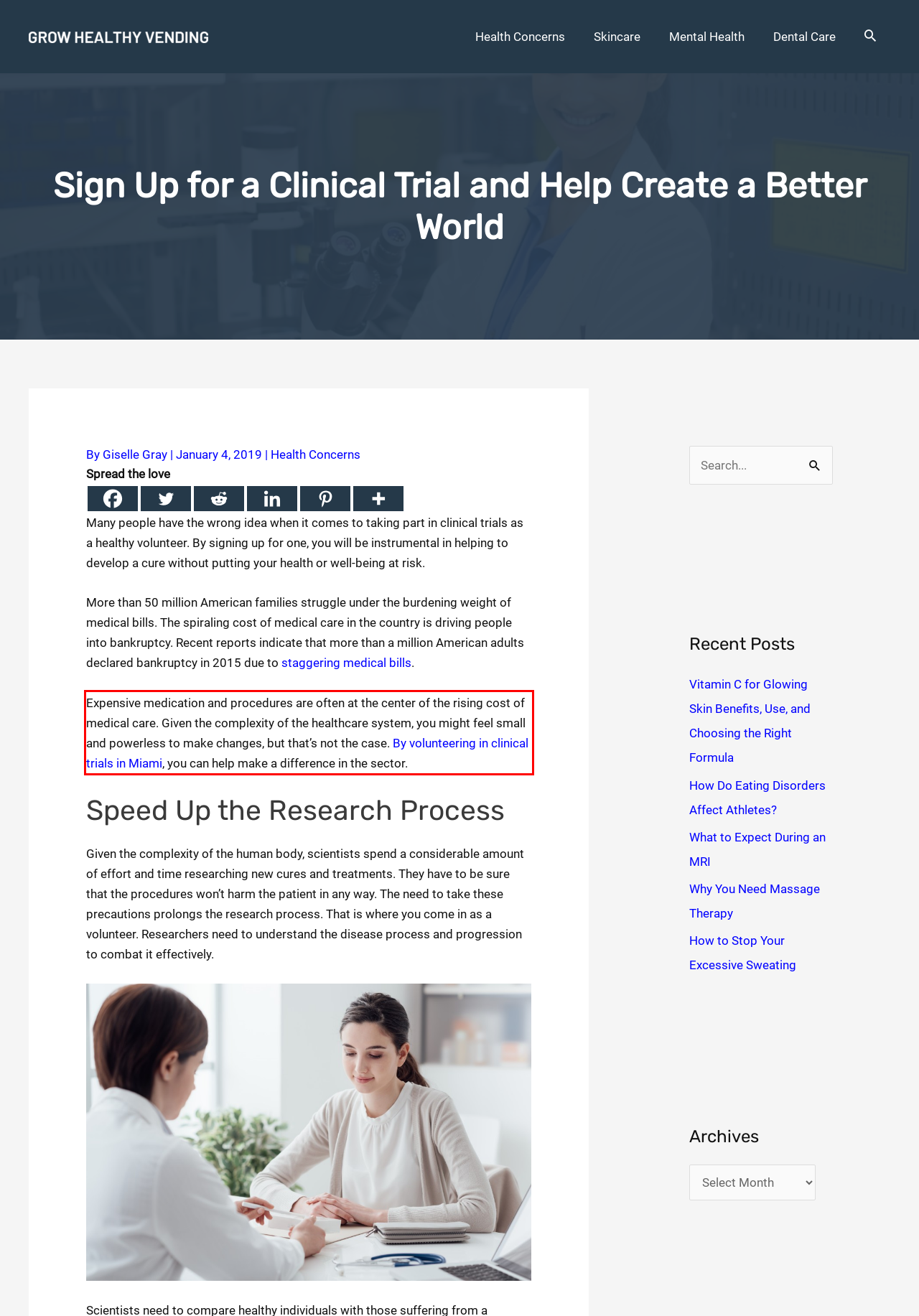Given a webpage screenshot, locate the red bounding box and extract the text content found inside it.

Expensive medication and procedures are often at the center of the rising cost of medical care. Given the complexity of the healthcare system, you might feel small and powerless to make changes, but that’s not the case. By volunteering in clinical trials in Miami, you can help make a difference in the sector.